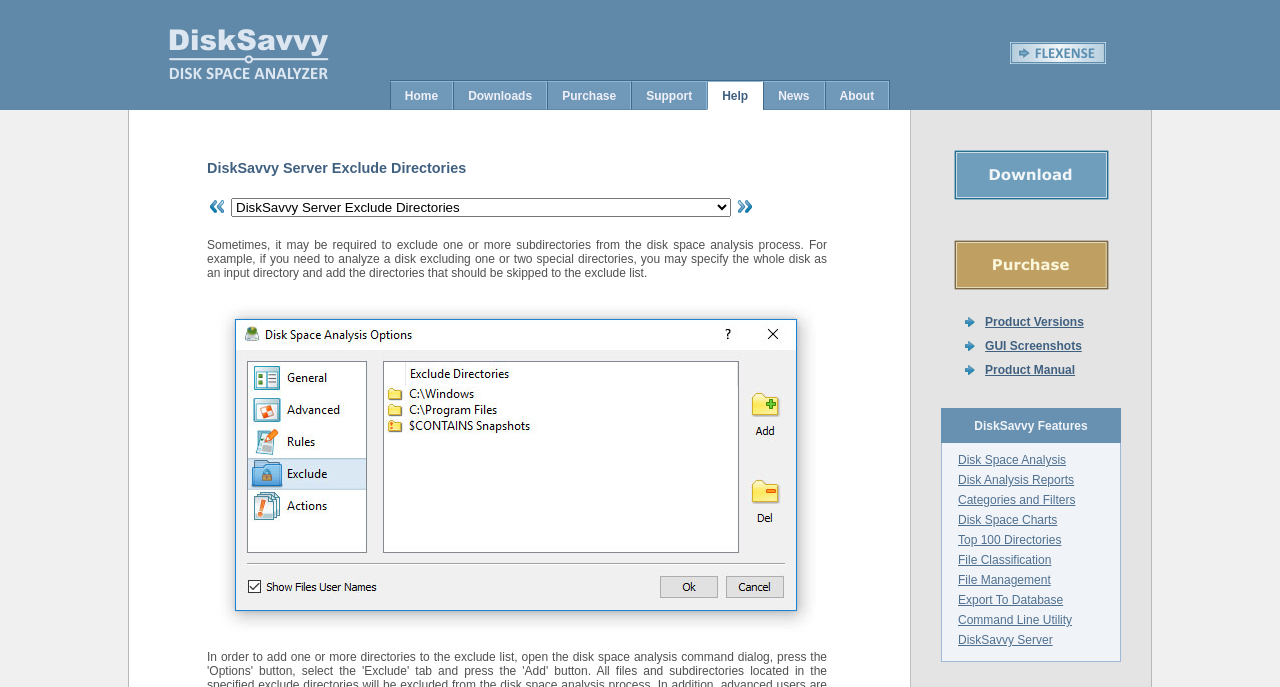What is the name of the company that develops DiskSavvy?
Using the image as a reference, deliver a detailed and thorough answer to the question.

The name of the company that develops DiskSavvy can be found in the top right corner of the webpage, which is a link with the text 'Flexense Data Management Software'.